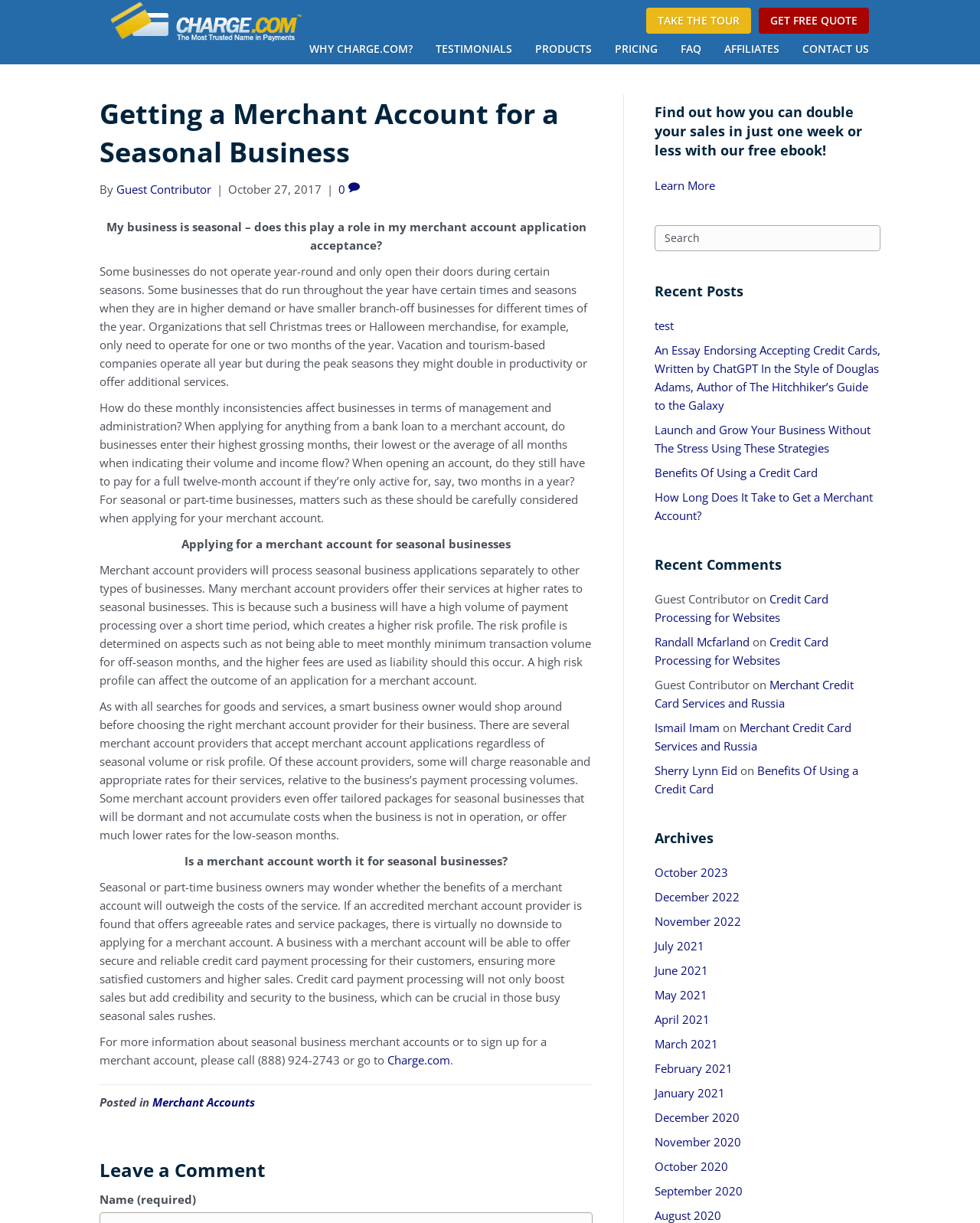What should seasonal business owners do when applying for a merchant account?
Answer with a single word or short phrase according to what you see in the image.

Shop around